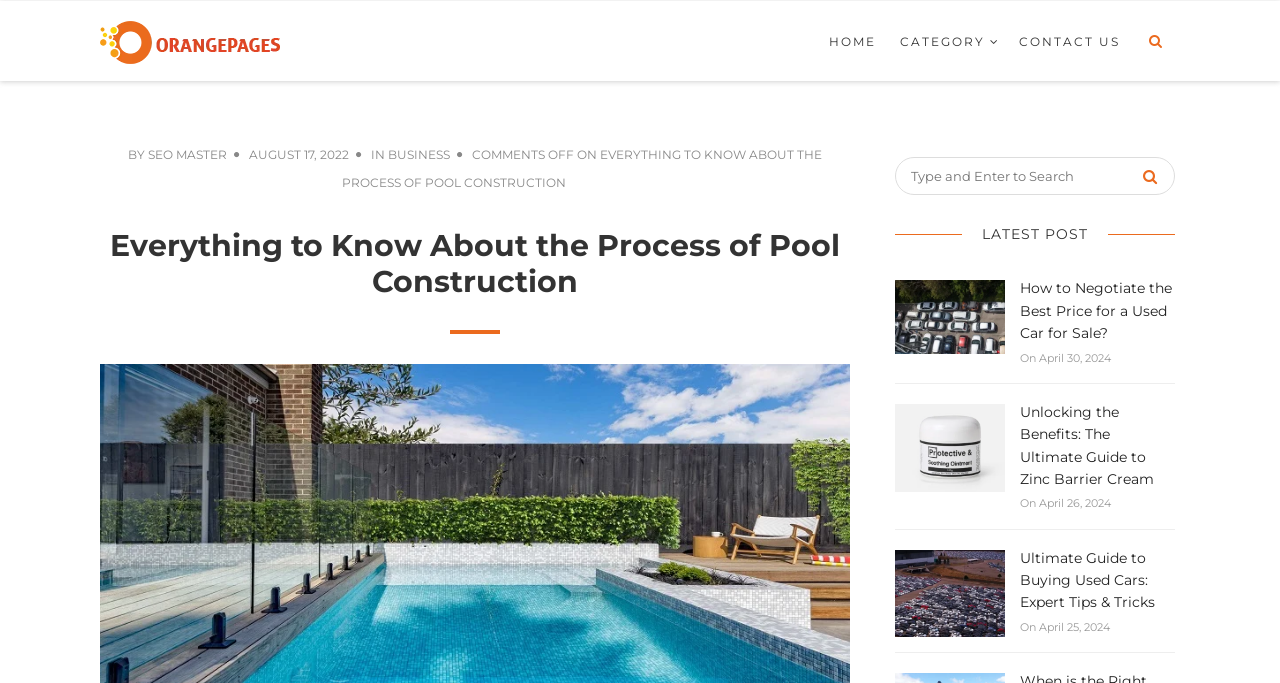What is the date of the latest post?
Based on the image, provide your answer in one word or phrase.

April 30, 2024